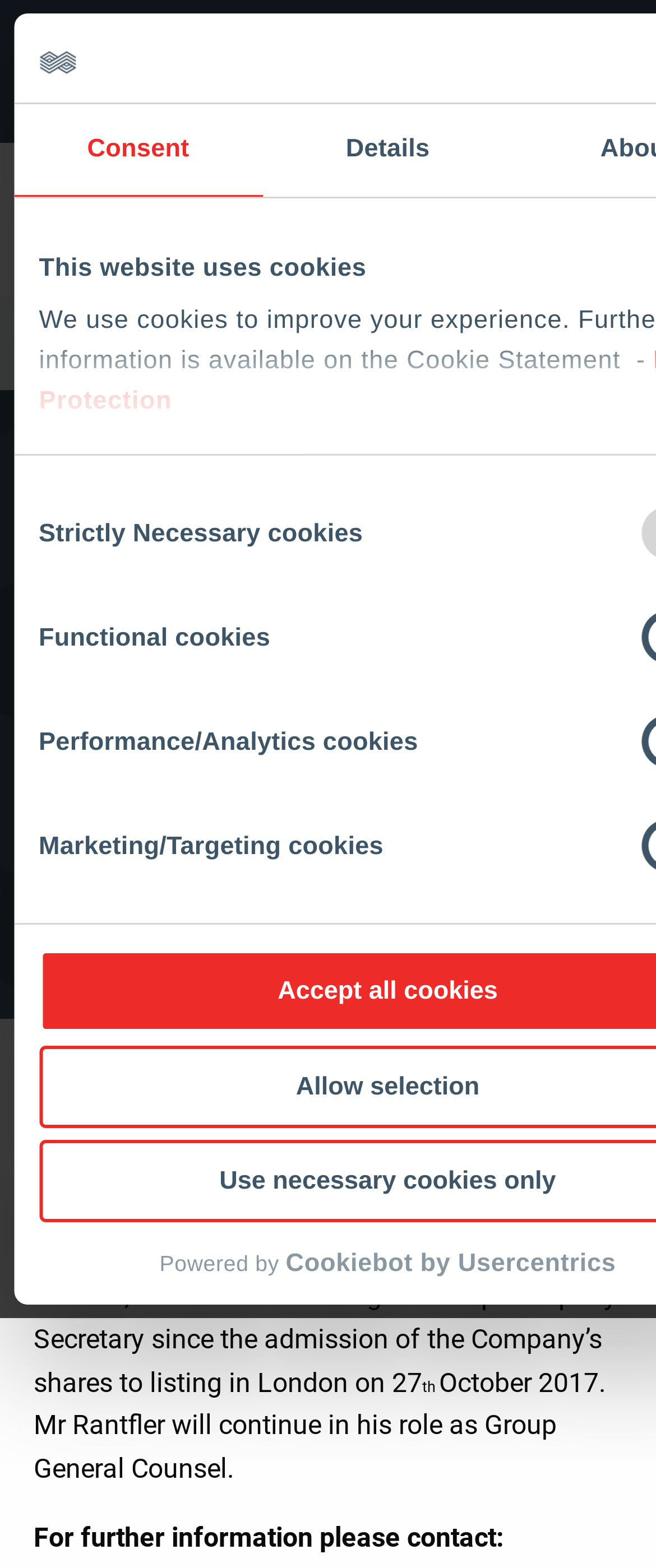Elaborate on the webpage's design and content in a detailed caption.

The webpage is about a company secretary announcement from RHI Magnesita Investors. At the top left corner, there is a logo image. Below the logo, there are two tabs, "Consent" and "Details", with "Consent" being selected. 

To the right of the tabs, there are four static text elements, listing different types of cookies: "Strictly Necessary cookies", "Functional cookies", "Performance/Analytics cookies", and "Marketing/Targeting cookies". 

At the bottom of the page, there is a static text "Powered by" followed by "Cookiebot by Usercentrics". 

On the top right corner, there is a language selection section with "LANGUAGE:" followed by two links, "EN" and "PT", separated by a vertical bar. 

Below the language selection, there is a link to the "CORPORATE WEBSITE". Next to it, there is a search textbox. 

There is a link with an image, followed by a link to "RHI Magnesita Investors" and another link to "Regulatory News". 

The main content of the page is an announcement about the appointment of Robert Moorhouse as Group Company Secretary, with the title "Company Secretary Announcement" in a large font. The announcement is dated November 15, 2017, and provides details about the appointment, including the effective date and the predecessor. 

At the end of the announcement, there is a contact information section with a static text "For further information please contact:".